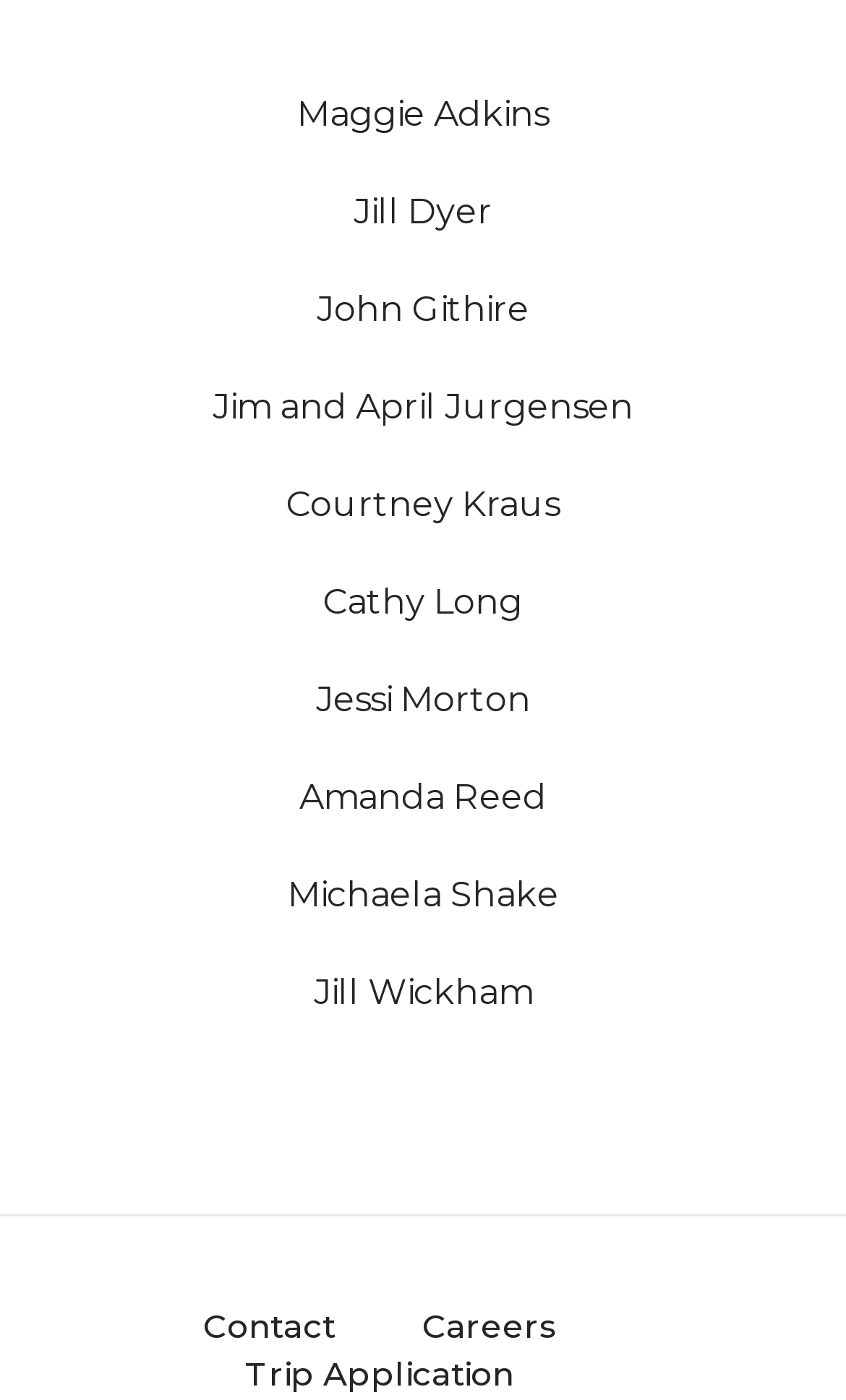What is the last name of the fifth person listed?
Based on the image, give a concise answer in the form of a single word or short phrase.

Kraus